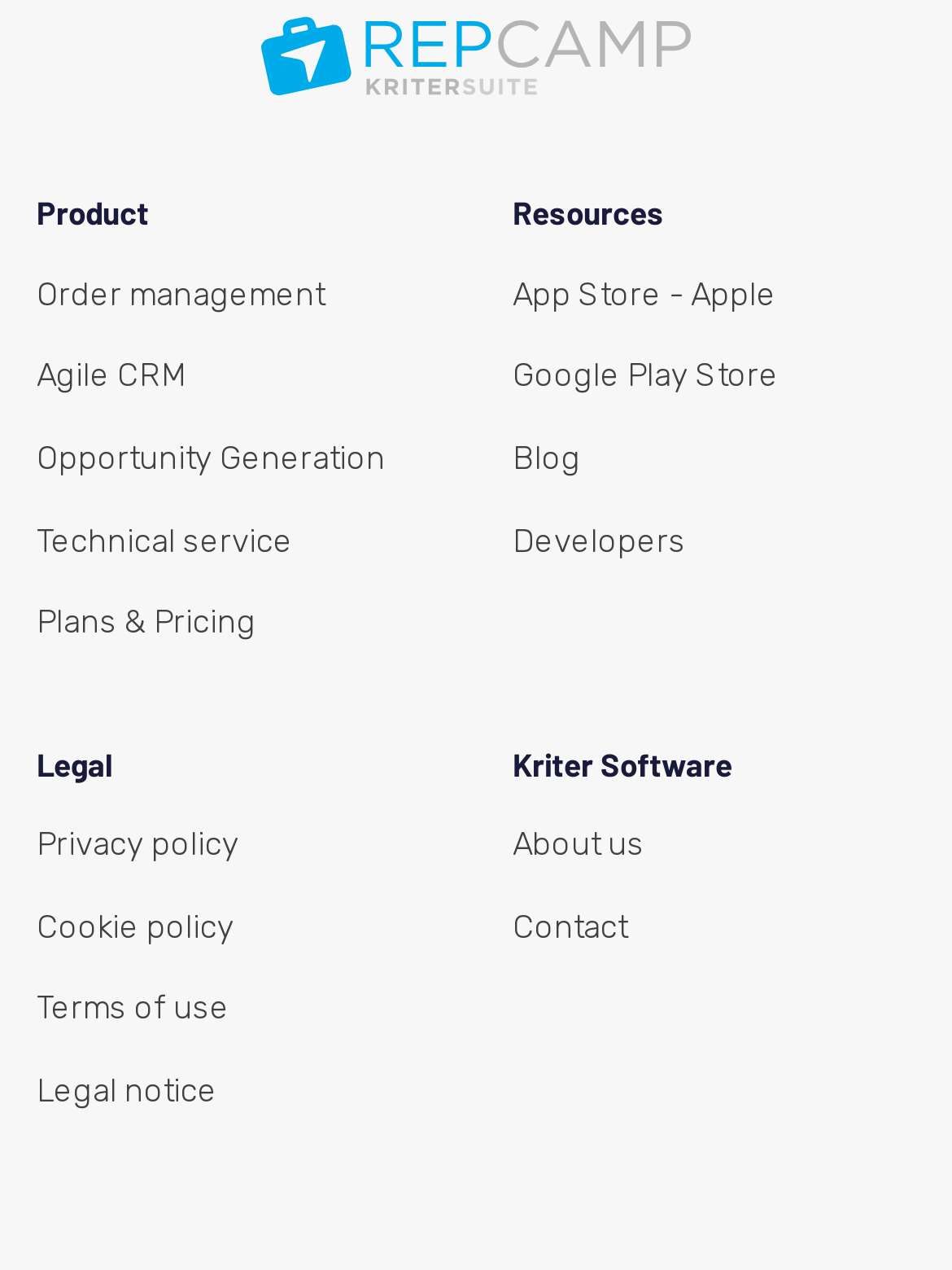Locate the bounding box coordinates of the clickable part needed for the task: "Read the blog".

[0.538, 0.346, 0.61, 0.375]